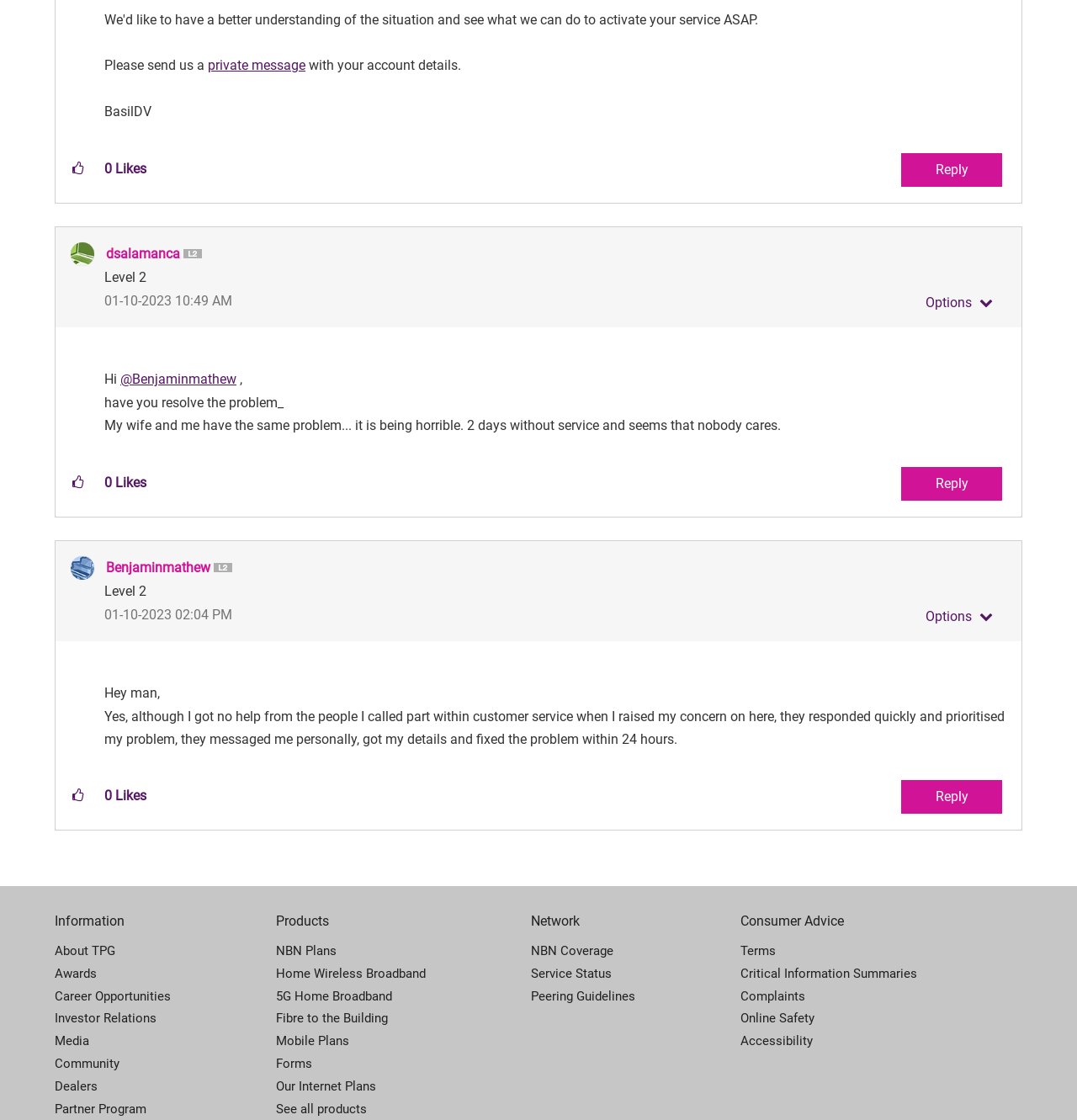Please identify the bounding box coordinates of the clickable area that will allow you to execute the instruction: "Click to give kudos to this post".

[0.058, 0.417, 0.088, 0.445]